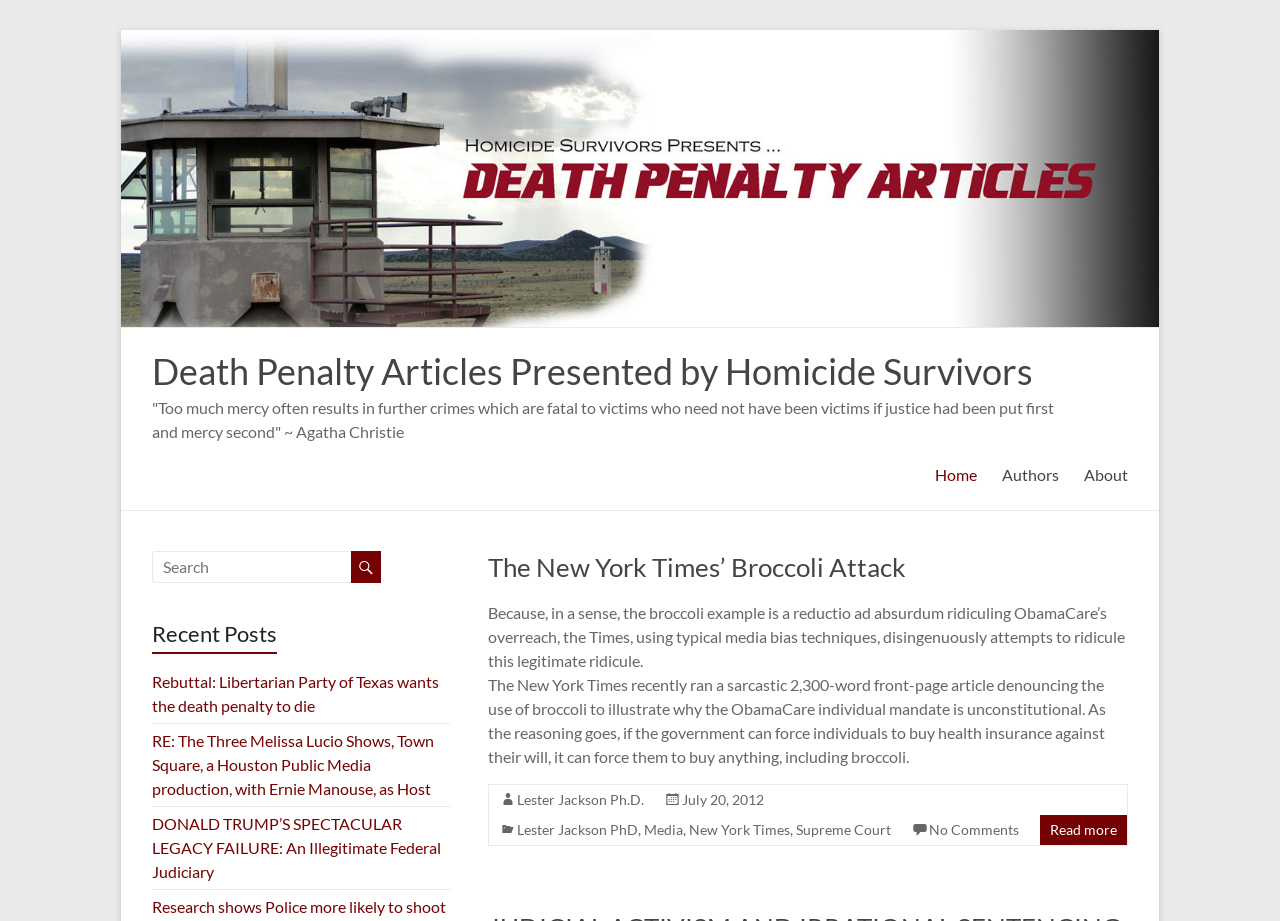Please provide the bounding box coordinates for the element that needs to be clicked to perform the following instruction: "SEE ALL EVENTS". The coordinates should be given as four float numbers between 0 and 1, i.e., [left, top, right, bottom].

None